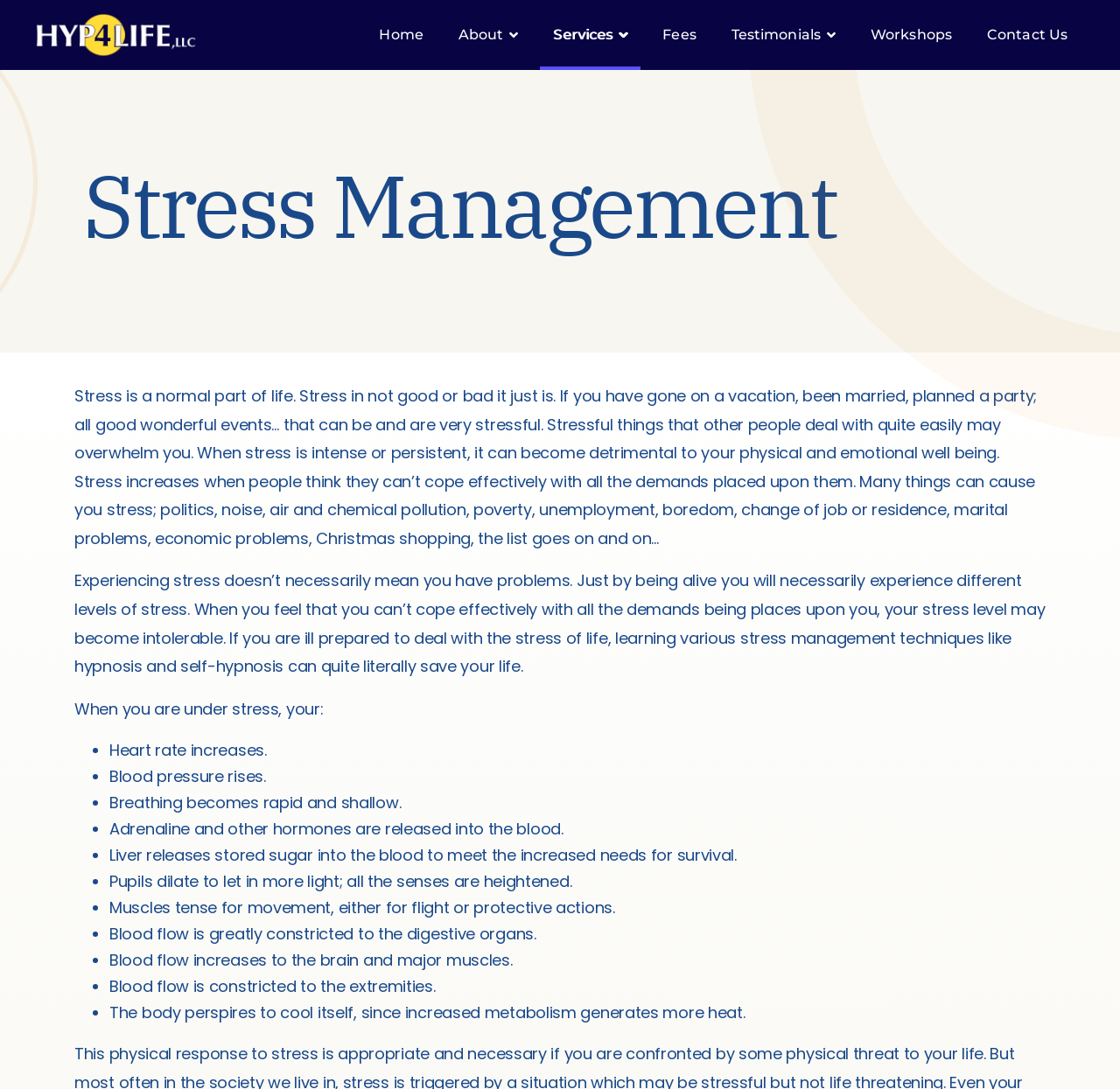Elaborate on the webpage's design and content in a detailed caption.

The webpage is about stress management, with a prominent heading "Stress Management" at the top. The page has a navigation menu at the top with 7 links: "Home", "About", "Services", "Fees", "Testimonials", "Workshops", and "Contact Us". 

Below the navigation menu, there is a logo "Hyp4life" with an image, positioned at the top-left corner of the page. 

The main content of the page is divided into three sections. The first section explains what stress is, stating that it is a normal part of life and can be caused by various factors. The second section discusses the effects of stress on the body, mentioning that it can increase heart rate, blood pressure, and breathing rate, among other things. This section is presented in a list format with bullet points. 

The third section is not explicitly separated from the second section, but it appears to continue the discussion on stress management, mentioning that learning techniques like hypnosis and self-hypnosis can help cope with stress. The text is presented in a formal and informative tone, suggesting that the webpage is educational or promotional in nature.